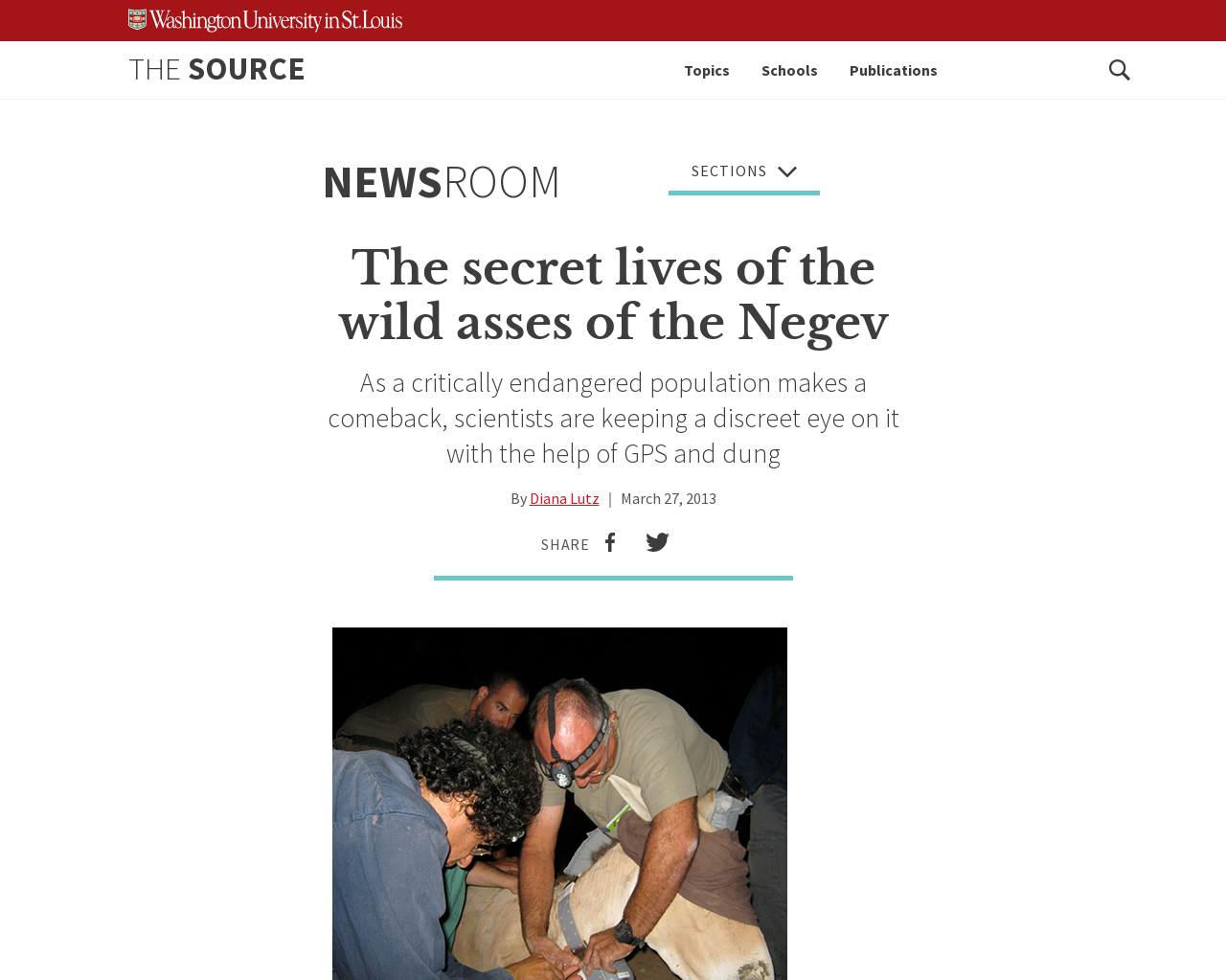Please determine and provide the text content of the webpage's heading.

The secret lives of the wild asses of the Negev